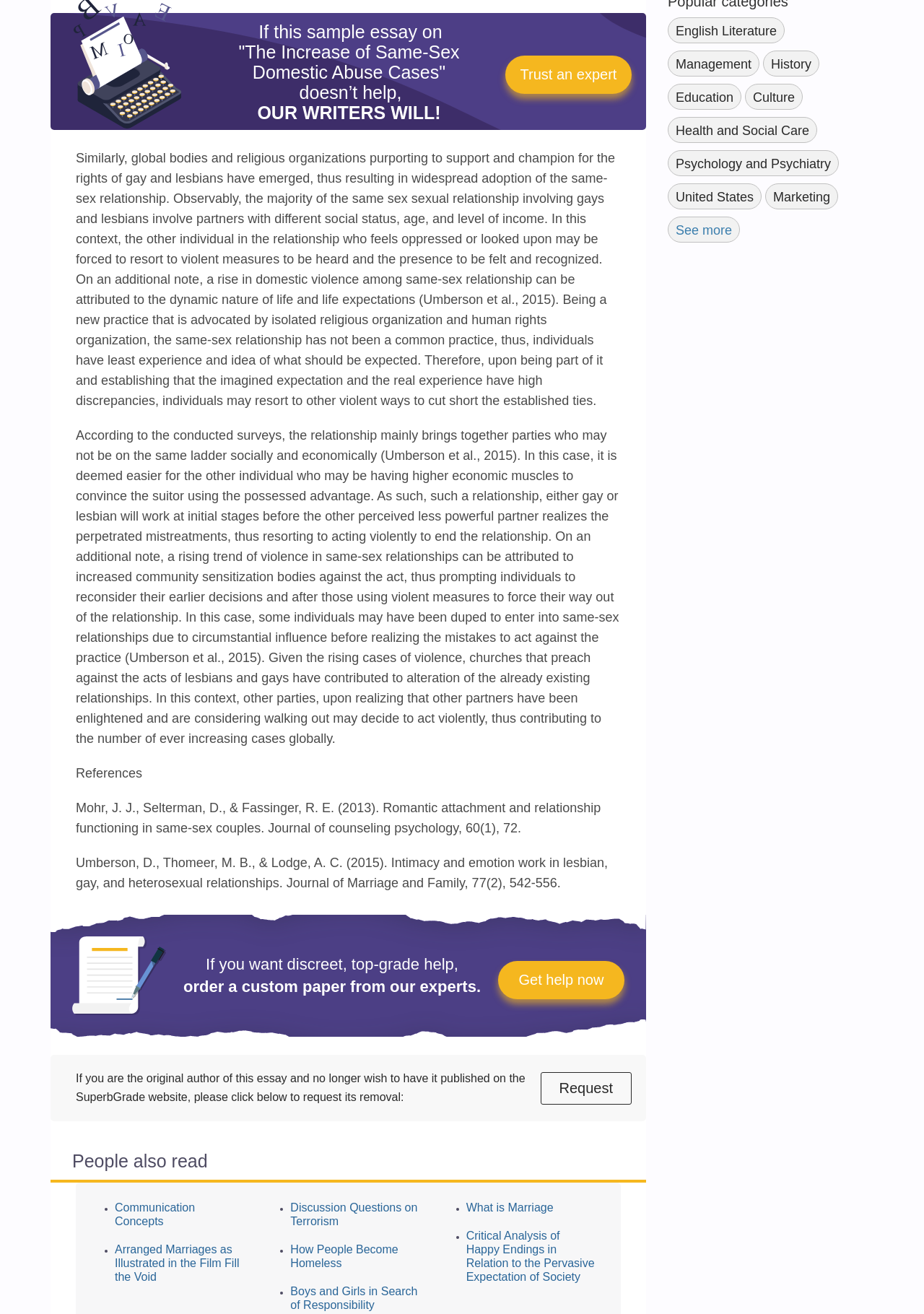Please identify the bounding box coordinates of the element's region that needs to be clicked to fulfill the following instruction: "Click on 'Trust an expert'". The bounding box coordinates should consist of four float numbers between 0 and 1, i.e., [left, top, right, bottom].

[0.547, 0.042, 0.684, 0.071]